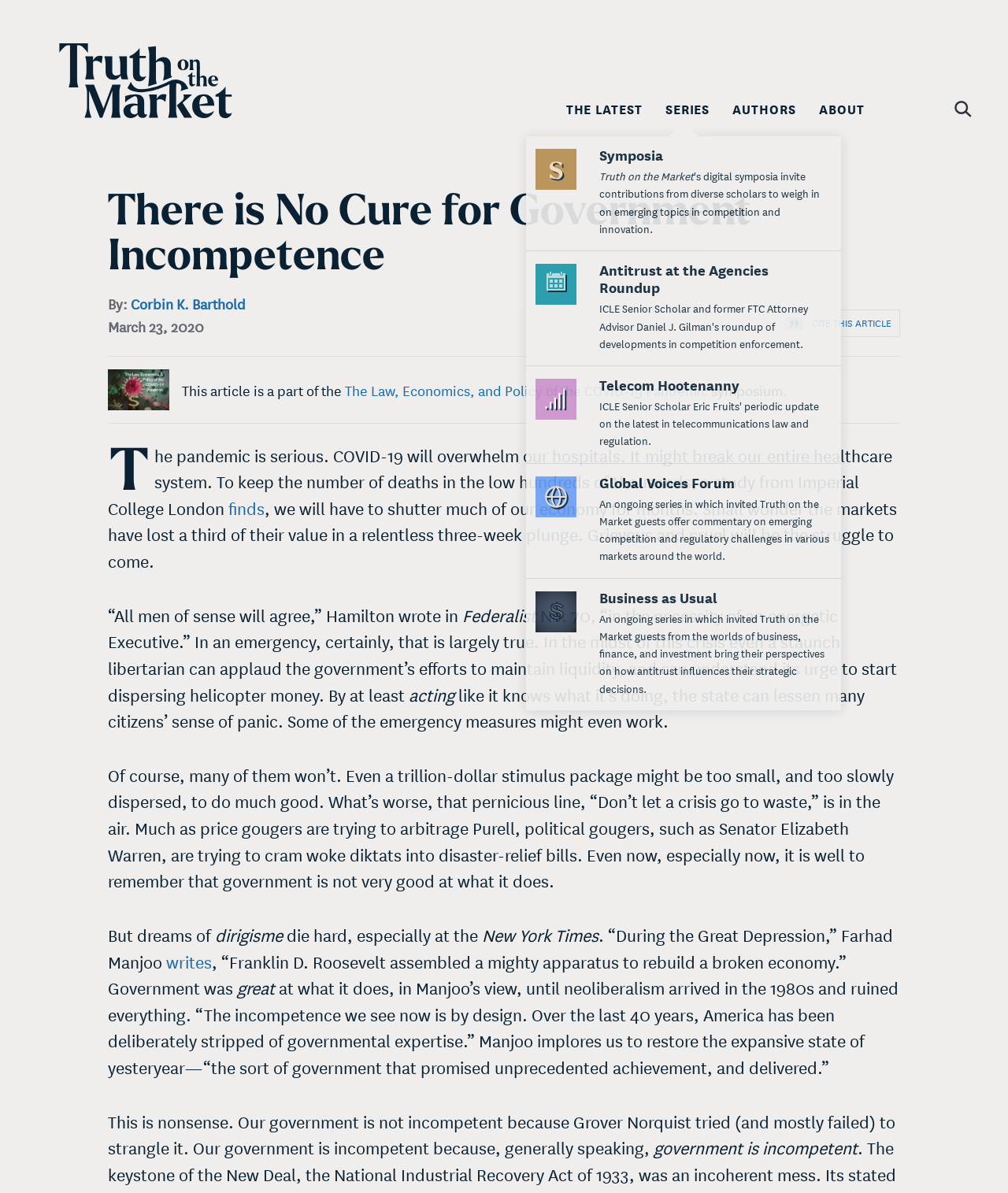Refer to the image and offer a detailed explanation in response to the question: What is the name of the series mentioned in the article?

I found the series name by reading the link element with the text 'The Law, Economics, and Policy of the COVID-19 Pandemic' in the article.